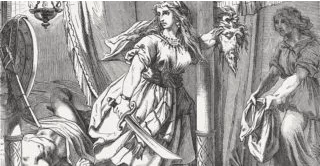Respond to the question below with a single word or phrase: Who is likely holding garments in the background?

Judith's servant